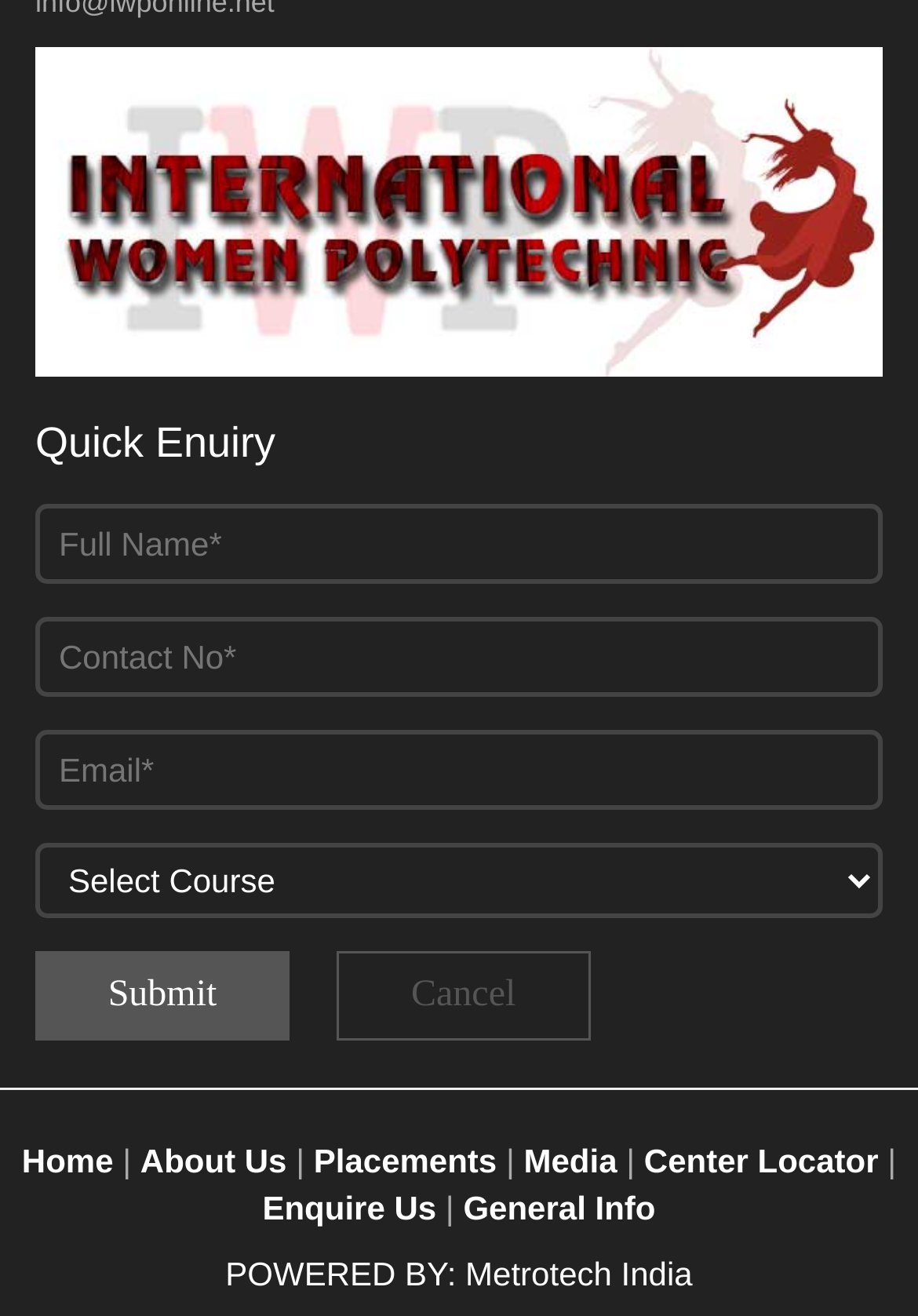Select the bounding box coordinates of the element I need to click to carry out the following instruction: "Click the submit button".

[0.038, 0.722, 0.315, 0.791]